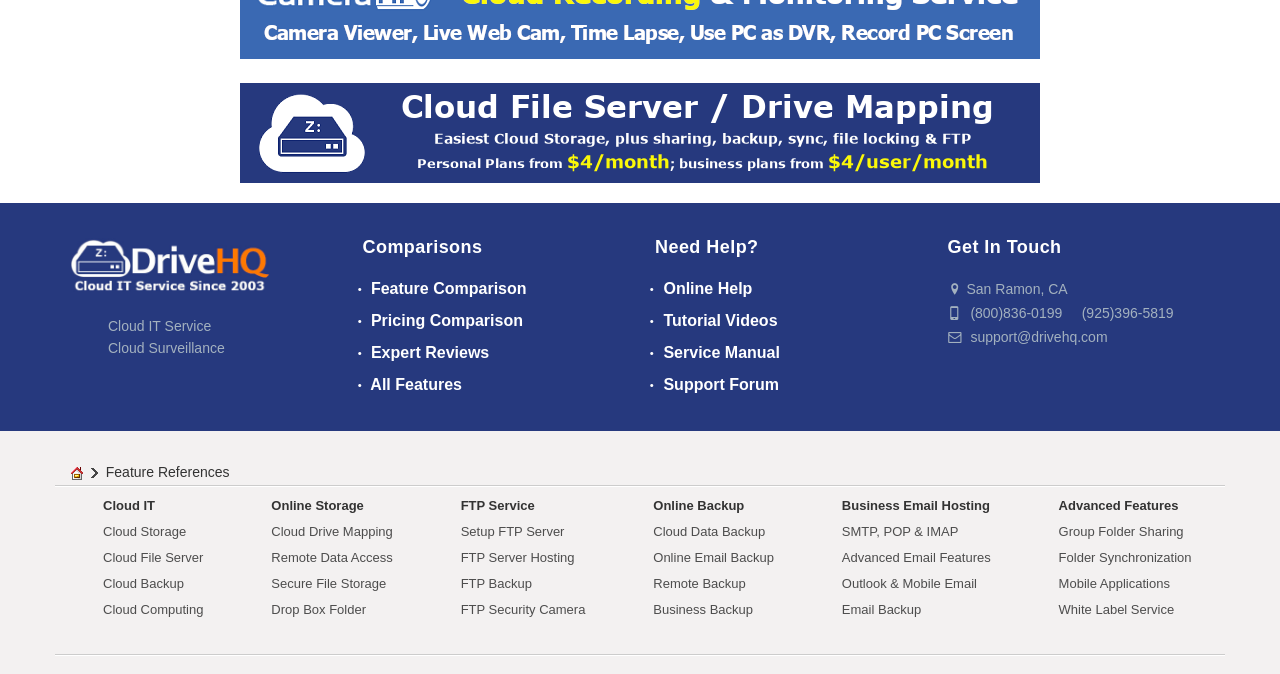Pinpoint the bounding box coordinates for the area that should be clicked to perform the following instruction: "Explore cloud storage options".

[0.08, 0.777, 0.145, 0.799]